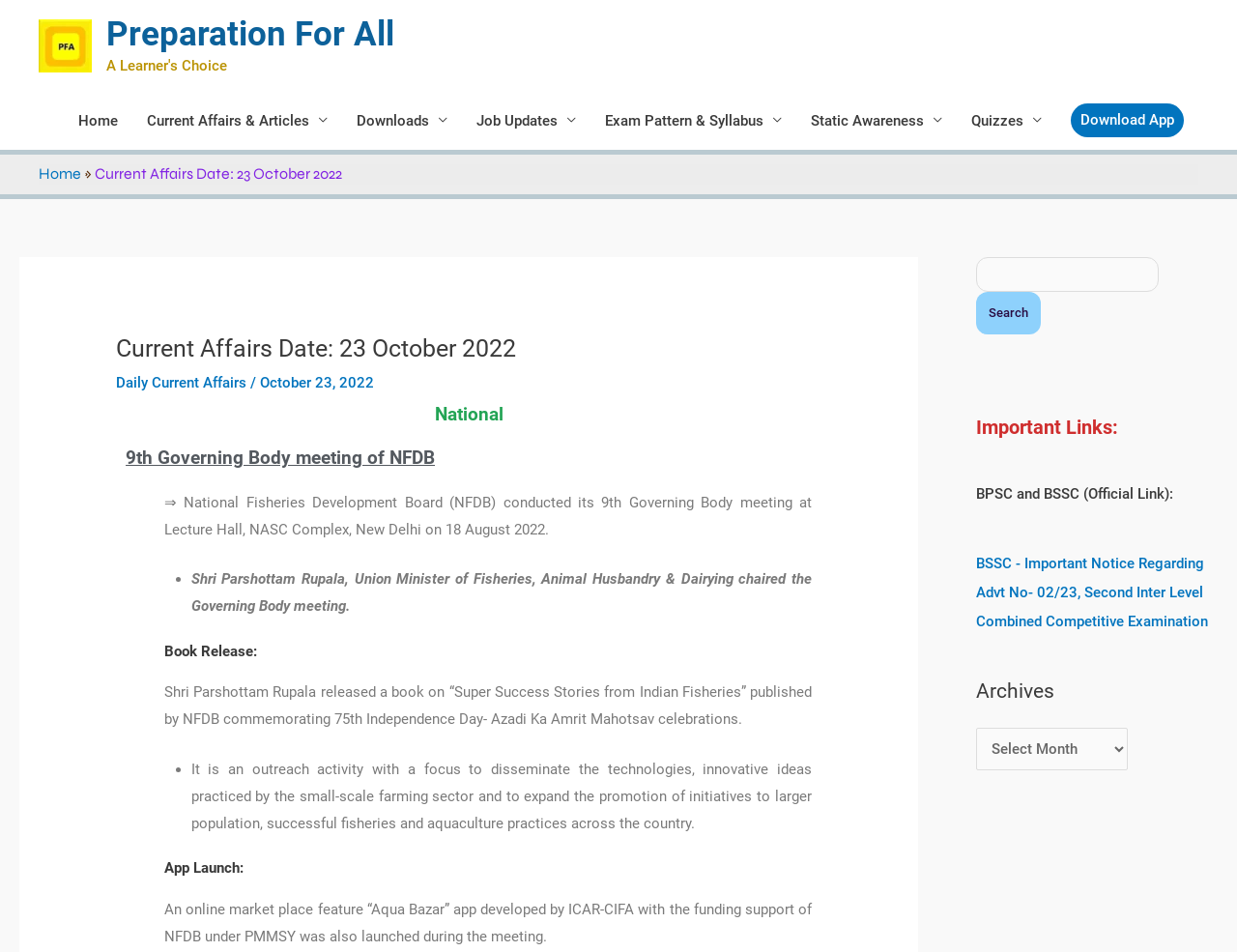What is the main heading displayed on the webpage? Please provide the text.

Current Affairs Date: 23 October 2022